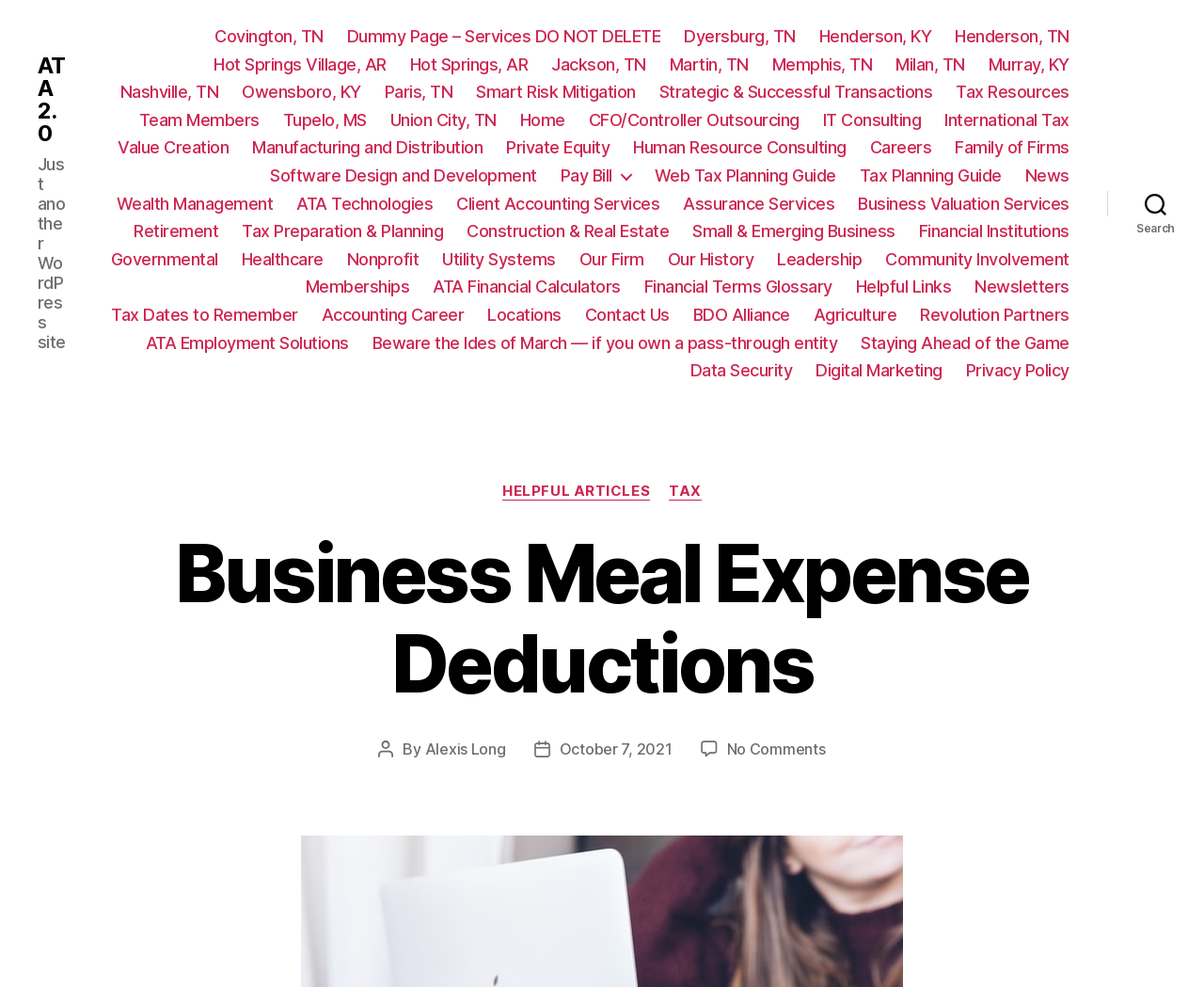Using a single word or phrase, answer the following question: 
What is the category of the 'HELPFUL ARTICLES' section?

Categories